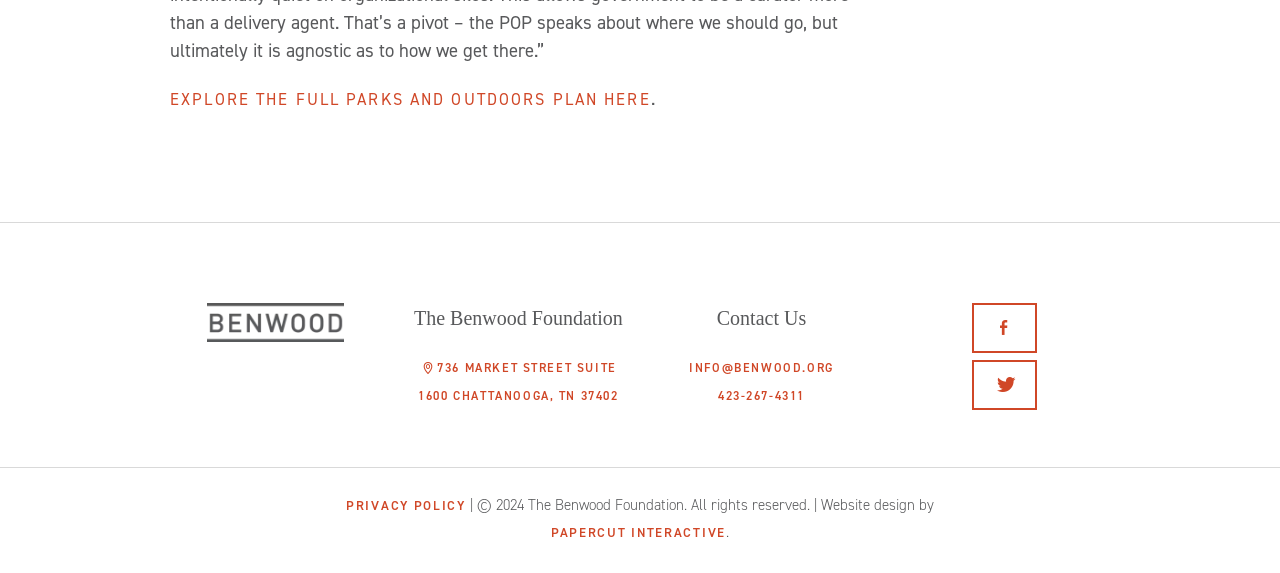What is the address of the foundation?
Using the image as a reference, deliver a detailed and thorough answer to the question.

I found the answer by looking at the link element with the address text, which is located below the foundation's name.